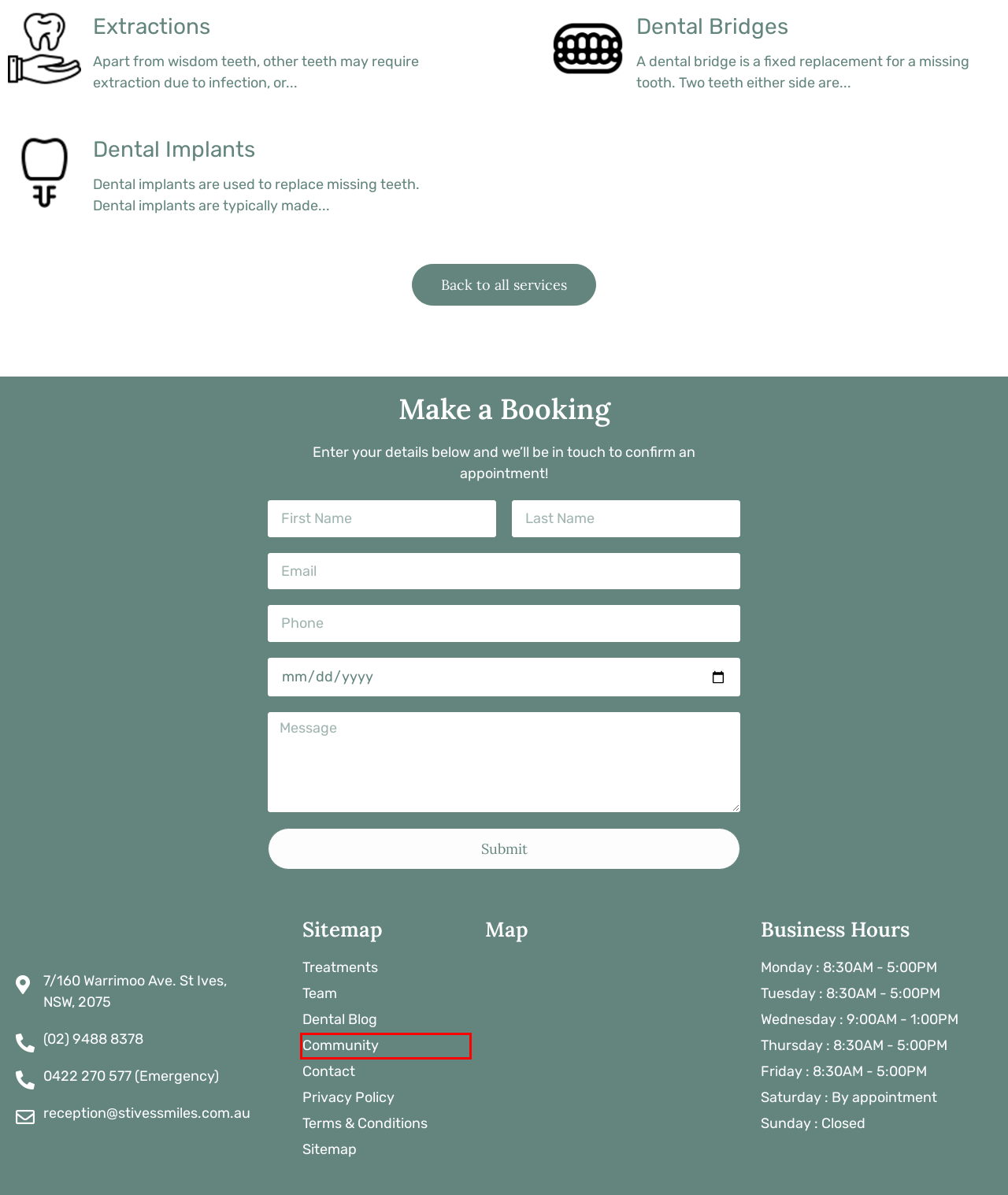You have been given a screenshot of a webpage, where a red bounding box surrounds a UI element. Identify the best matching webpage description for the page that loads after the element in the bounding box is clicked. Options include:
A. Dental Implants St Ives, St Ives Chase & Pymble | St Ives Smiles
B. In The Community | St Ives Smiles Dentistry
C. Dental Bridges St Ives, St Ives Chase & Pymble | St Ives Smiles
D. Privacy Policy - Stives Smiles
E. Our Dental Blog | St Ives Smiles
F. Dental Extractions St Ives, St Ives Chase & Pymble | St Ives Smiles
G. Check up and Clean St Ives, St Ives Chase & Pymble | St Ives Smiles
H. Terms & Conditions - Stives Smiles

B